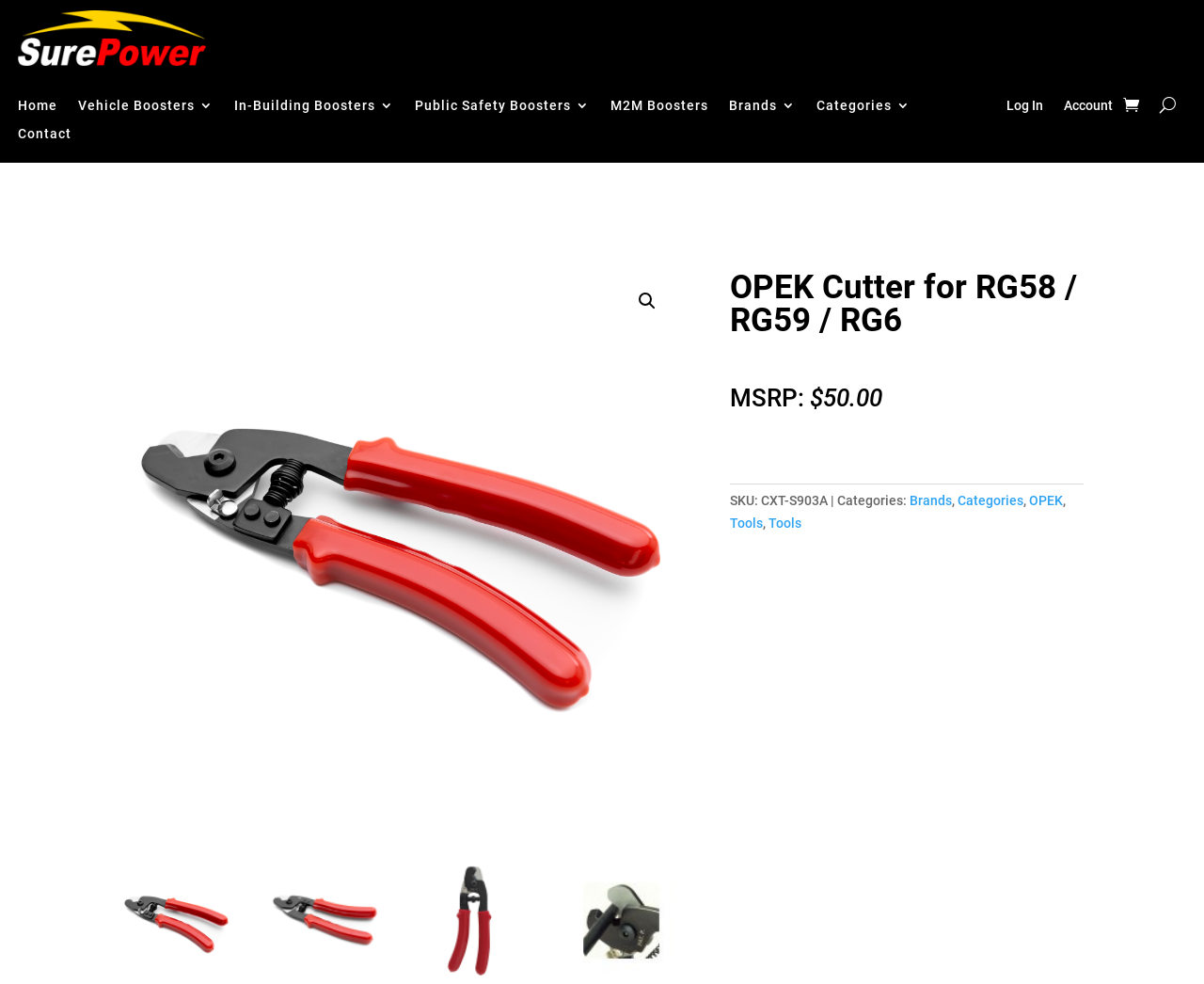Give a one-word or one-phrase response to the question: 
What categories does the OPEK Cutter belong to?

Brands, Categories, OPEK, Tools